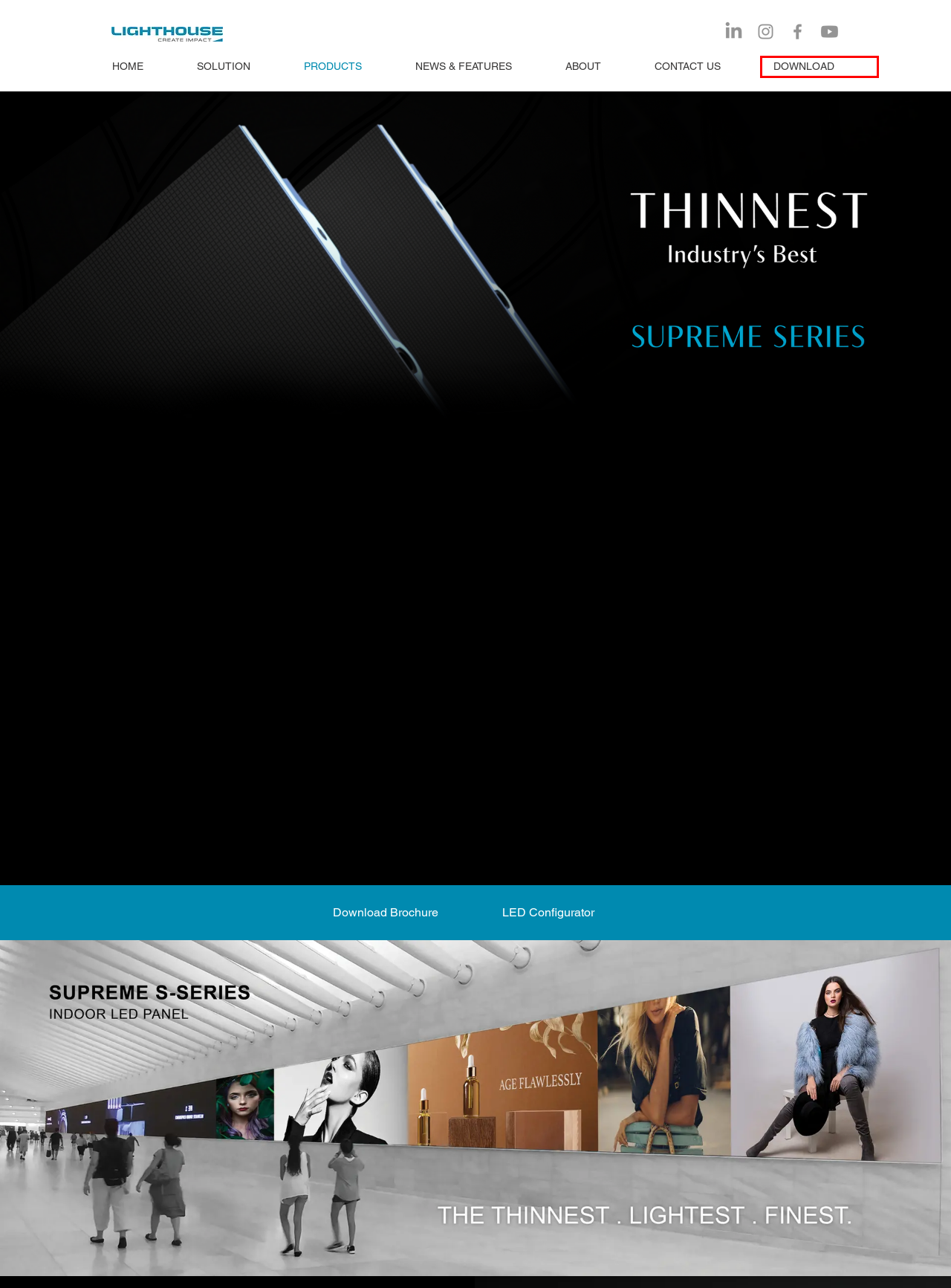You are provided with a screenshot of a webpage highlighting a UI element with a red bounding box. Choose the most suitable webpage description that matches the new page after clicking the element in the bounding box. Here are the candidates:
A. PRODUCTS | Lighthouse Technologies Limited
B. Configurator | Lighthouse Tech
C. NEWS & FEATURES | Lighthouse Technologies Limited
D. Contact Us | Lighthouse Technologies Limited
E. About Us | Lighthouse Technologies Limited
F. DOWNLOAD | Lighthouse Technologies Limited
G. LED Display Solution | Lighthouse Technologies Limited
H. SOLUTIONS | Lighthouse Technologies Limited

F